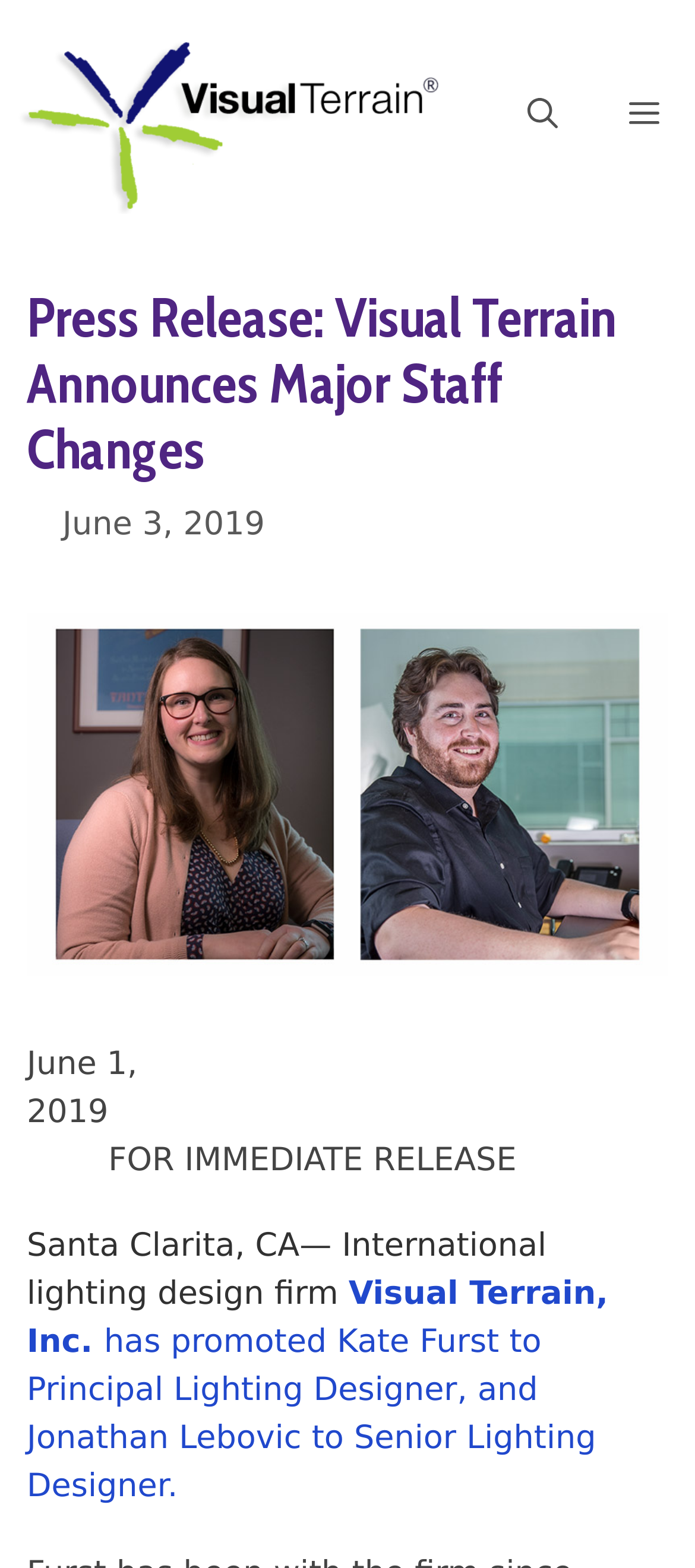Identify and provide the main heading of the webpage.

Press Release: Visual Terrain Announces Major Staff Changes